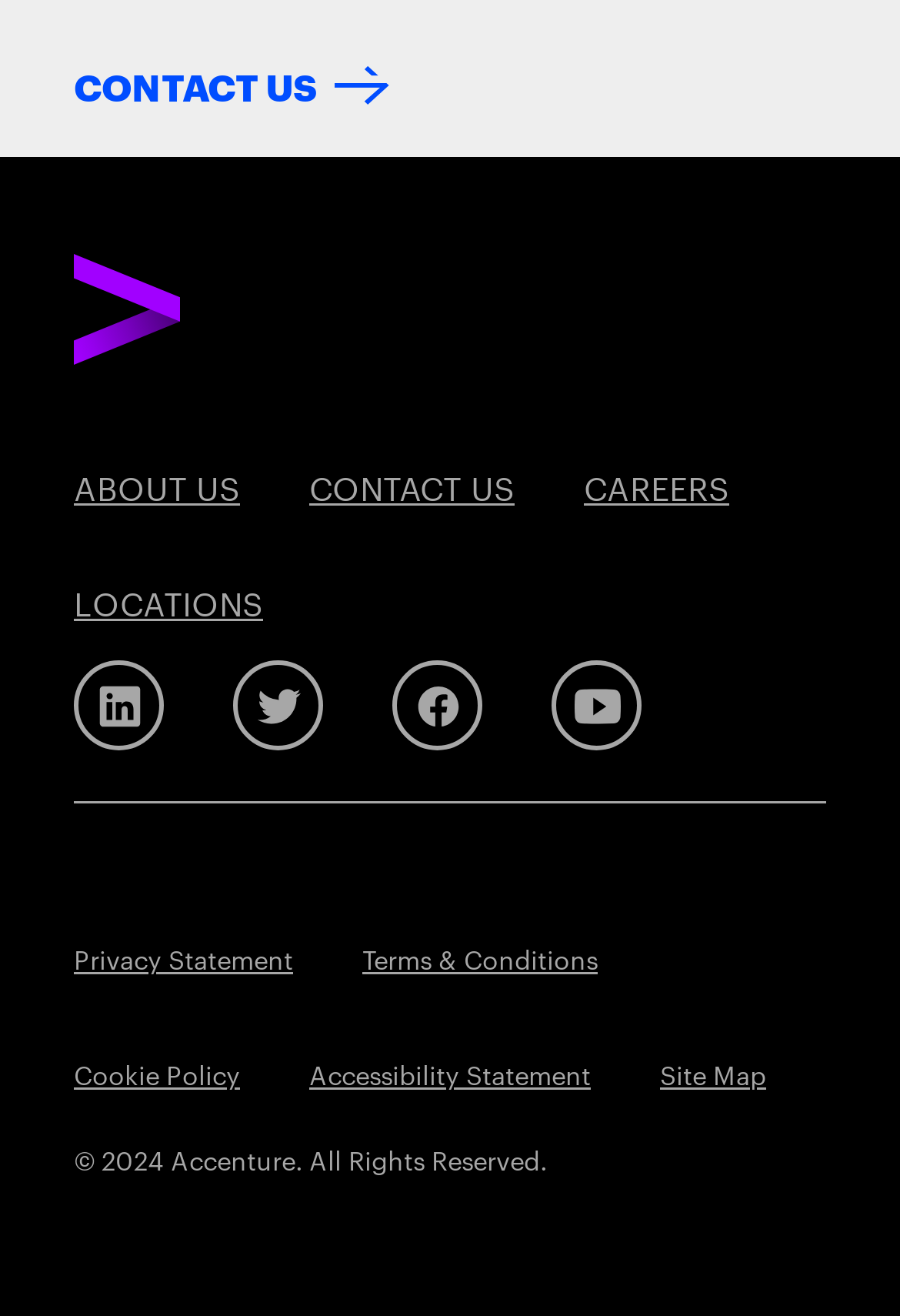Kindly respond to the following question with a single word or a brief phrase: 
How many columns of links are there?

2